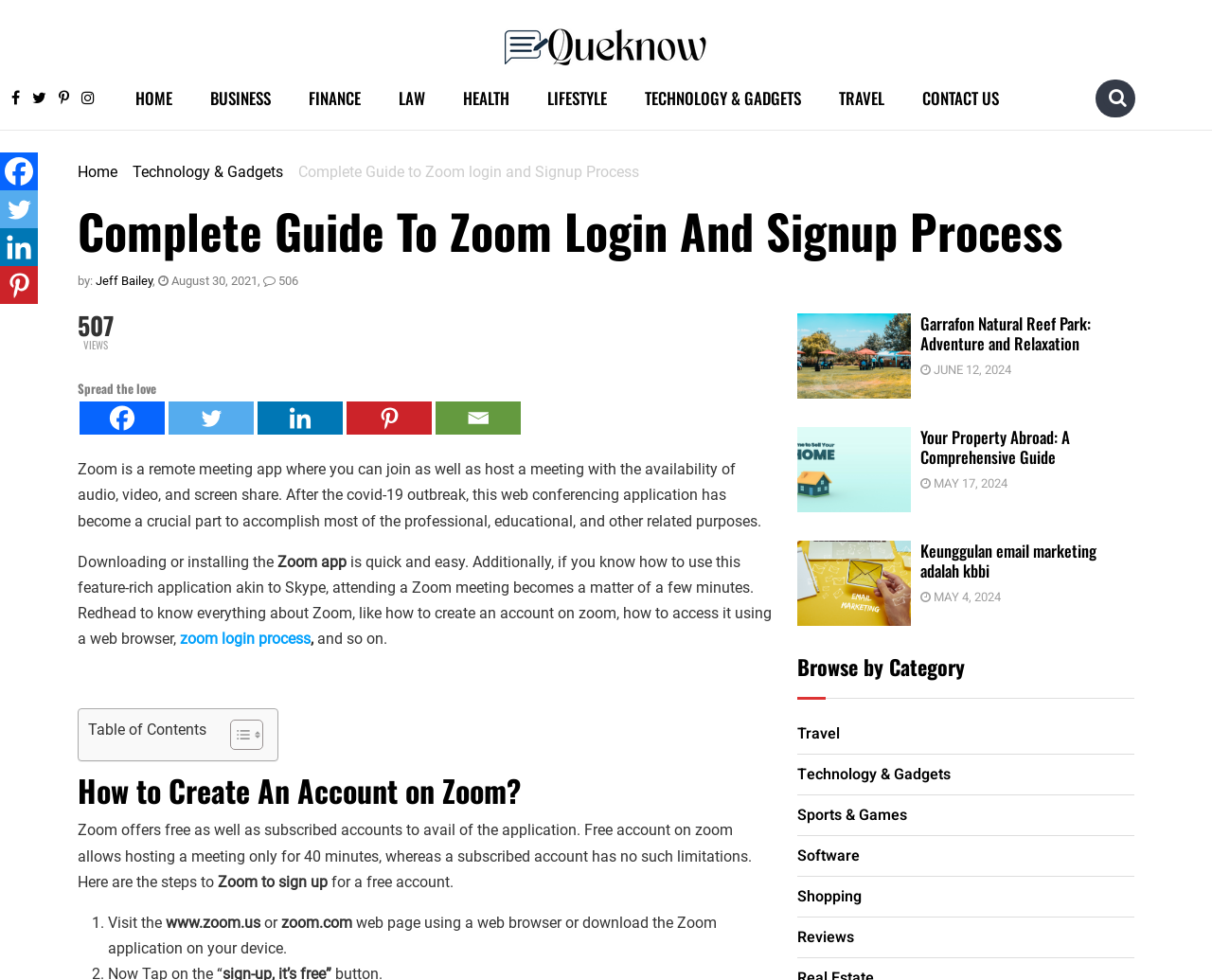Please find the bounding box coordinates of the element that needs to be clicked to perform the following instruction: "Toggle the Table of Content". The bounding box coordinates should be four float numbers between 0 and 1, represented as [left, top, right, bottom].

[0.178, 0.733, 0.213, 0.766]